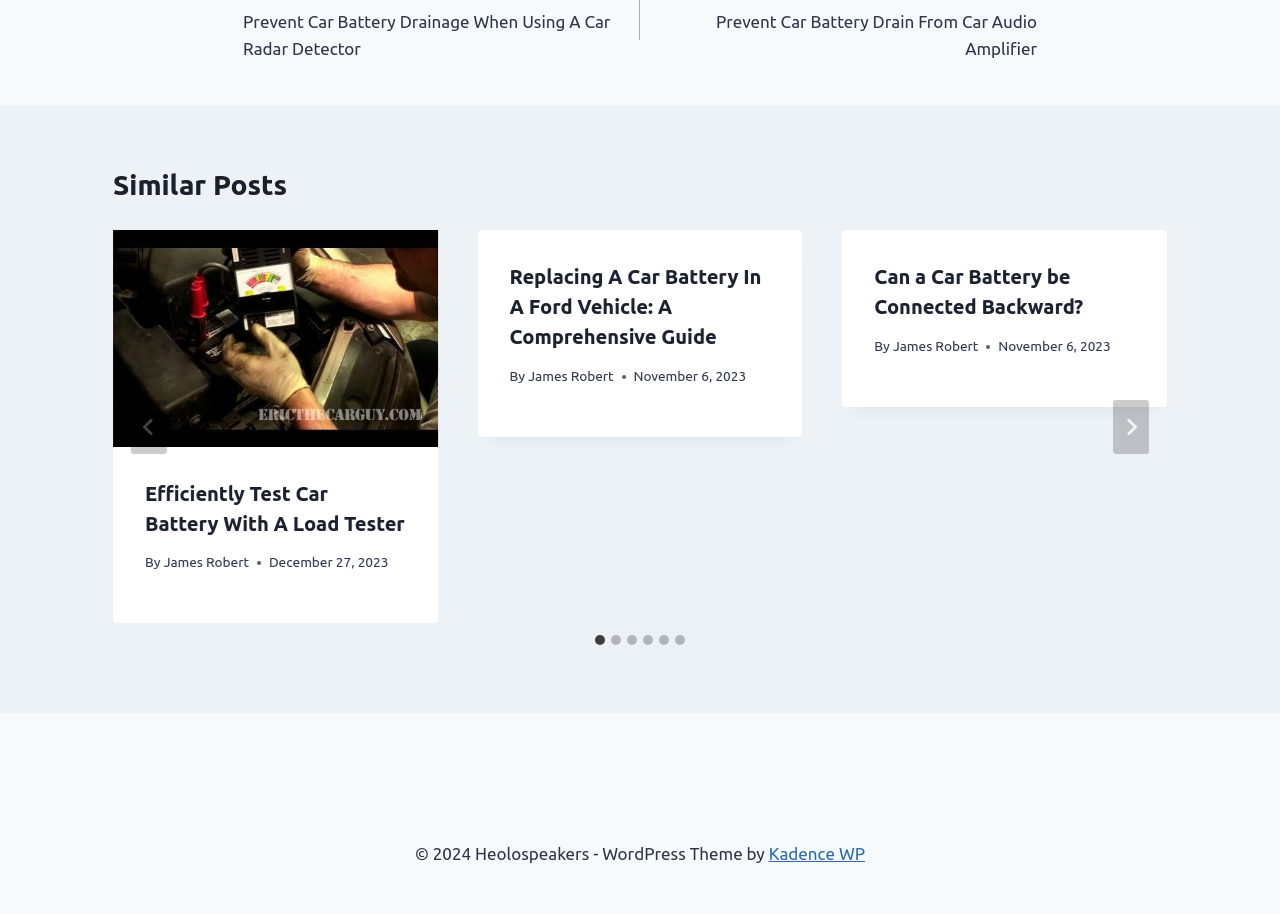Please answer the following question using a single word or phrase: 
What is the title of the first article?

Efficiently Test Car Battery With A Load Tester